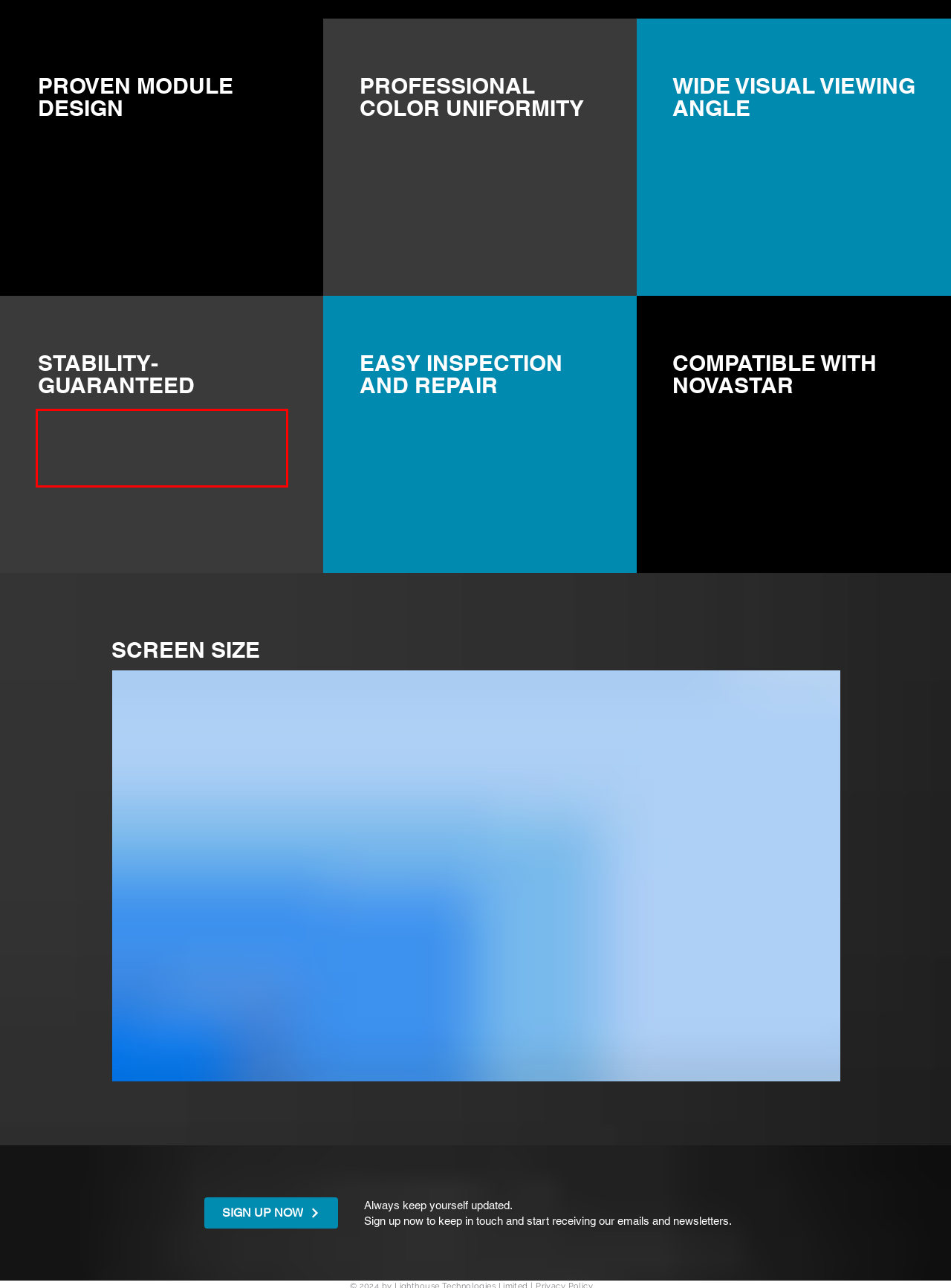Perform OCR on the text inside the red-bordered box in the provided screenshot and output the content.

Supreme Series provides DUAL power, signal and control system (on request) to minimize the risk of operation faulty during the event.